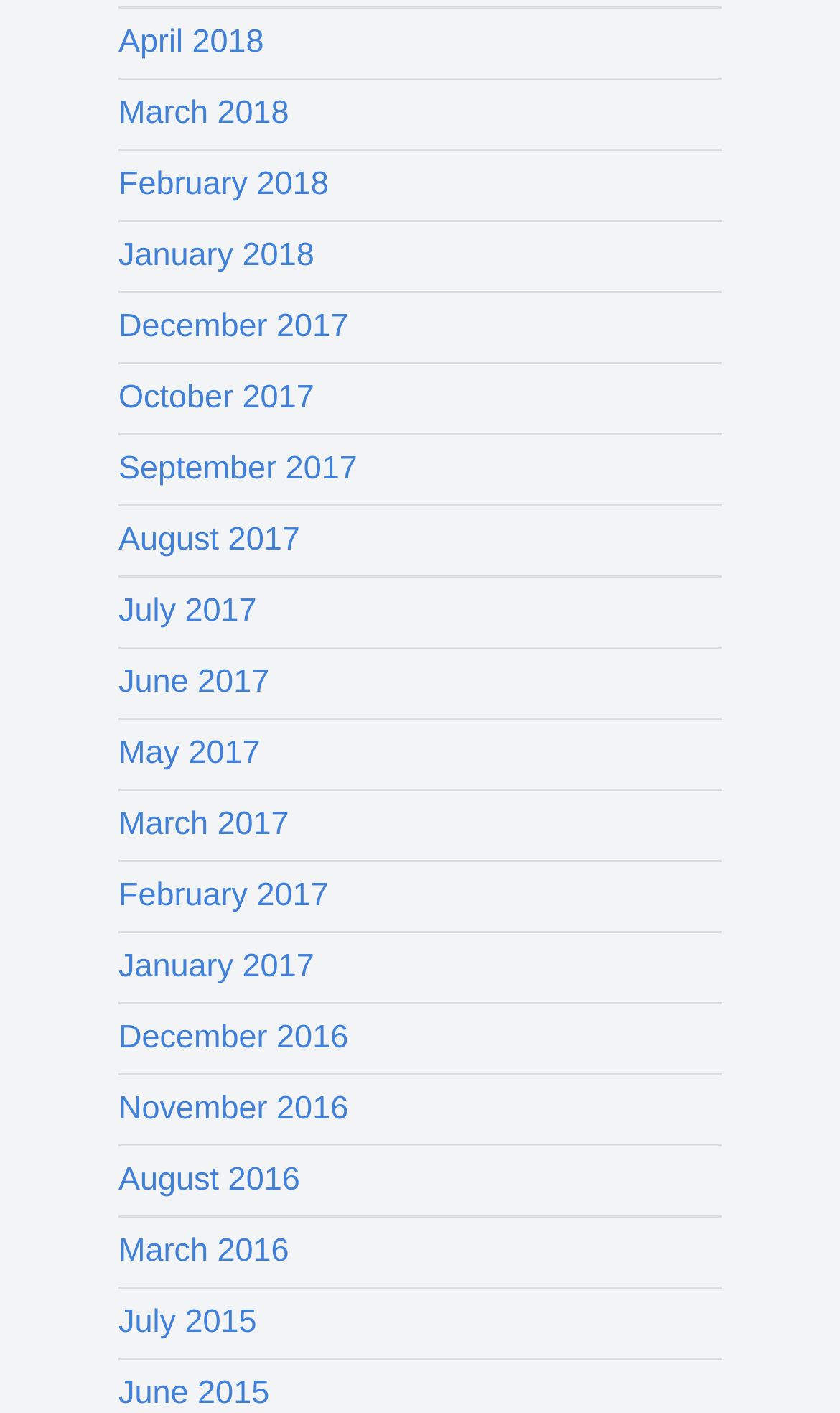Identify the bounding box coordinates for the element you need to click to achieve the following task: "check archives for December 2016". The coordinates must be four float values ranging from 0 to 1, formatted as [left, top, right, bottom].

[0.141, 0.721, 0.415, 0.747]